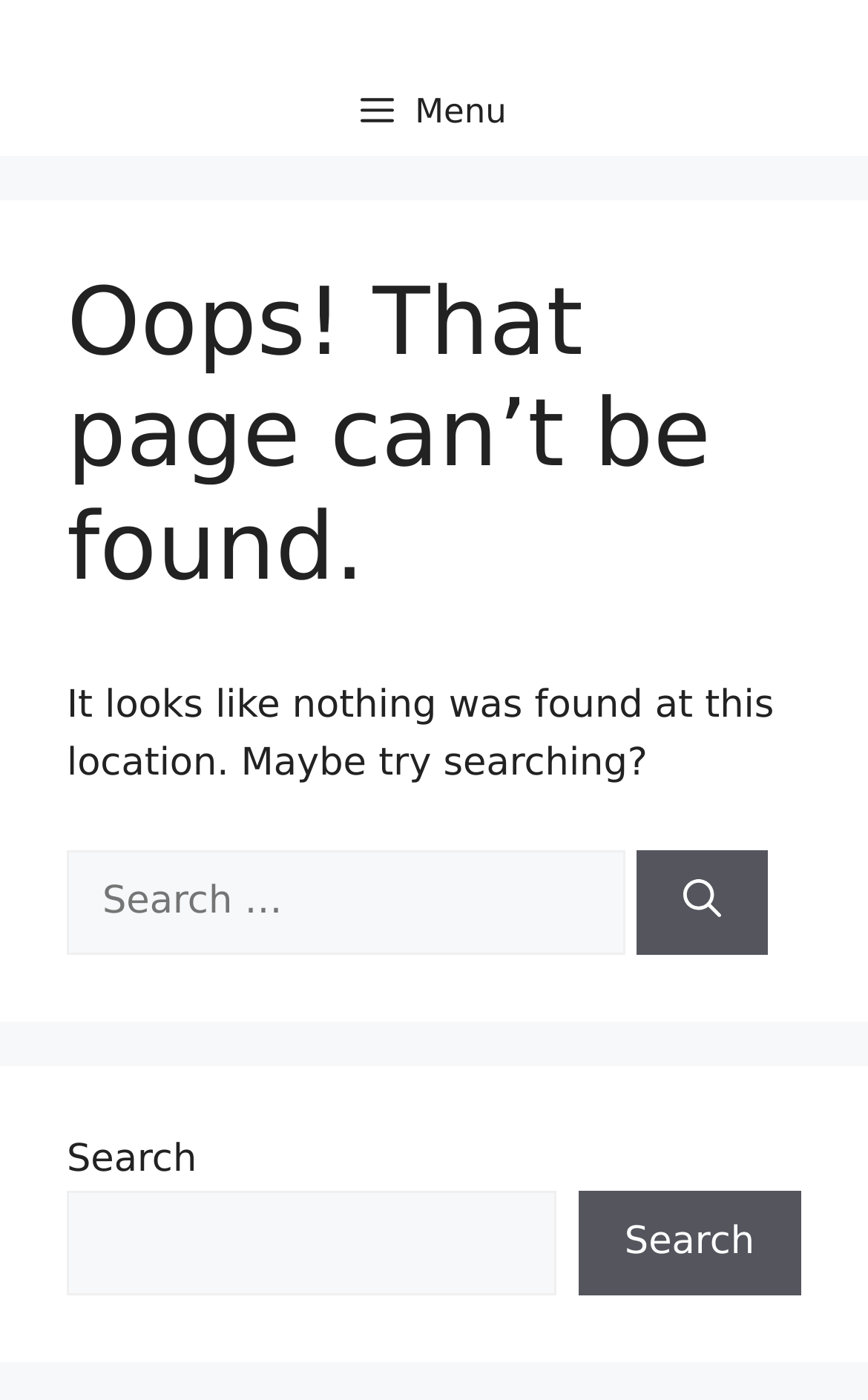What is the current page status? From the image, respond with a single word or brief phrase.

Not found